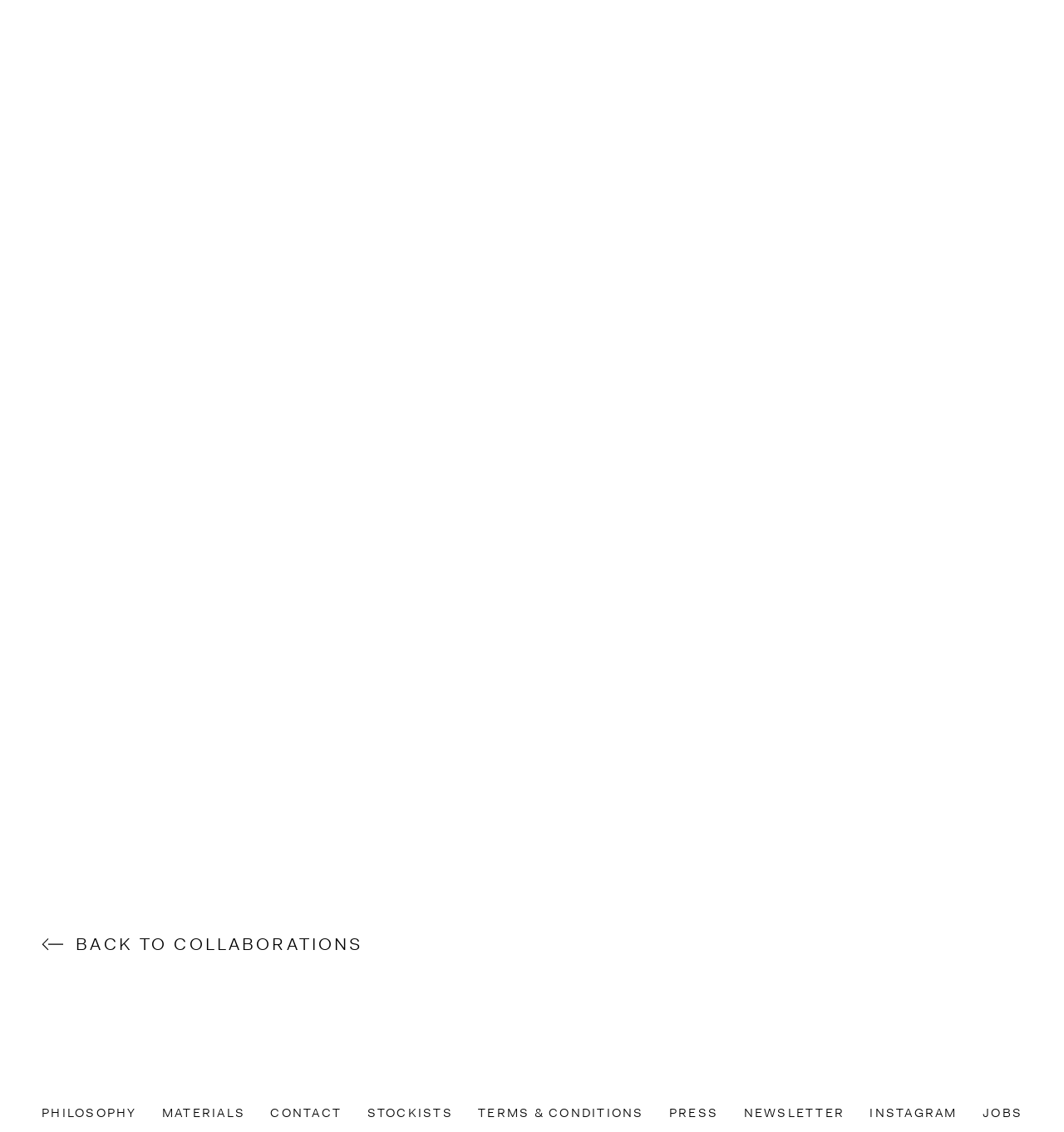Find the bounding box coordinates of the clickable region needed to perform the following instruction: "contact us". The coordinates should be provided as four float numbers between 0 and 1, i.e., [left, top, right, bottom].

[0.254, 0.976, 0.321, 0.99]